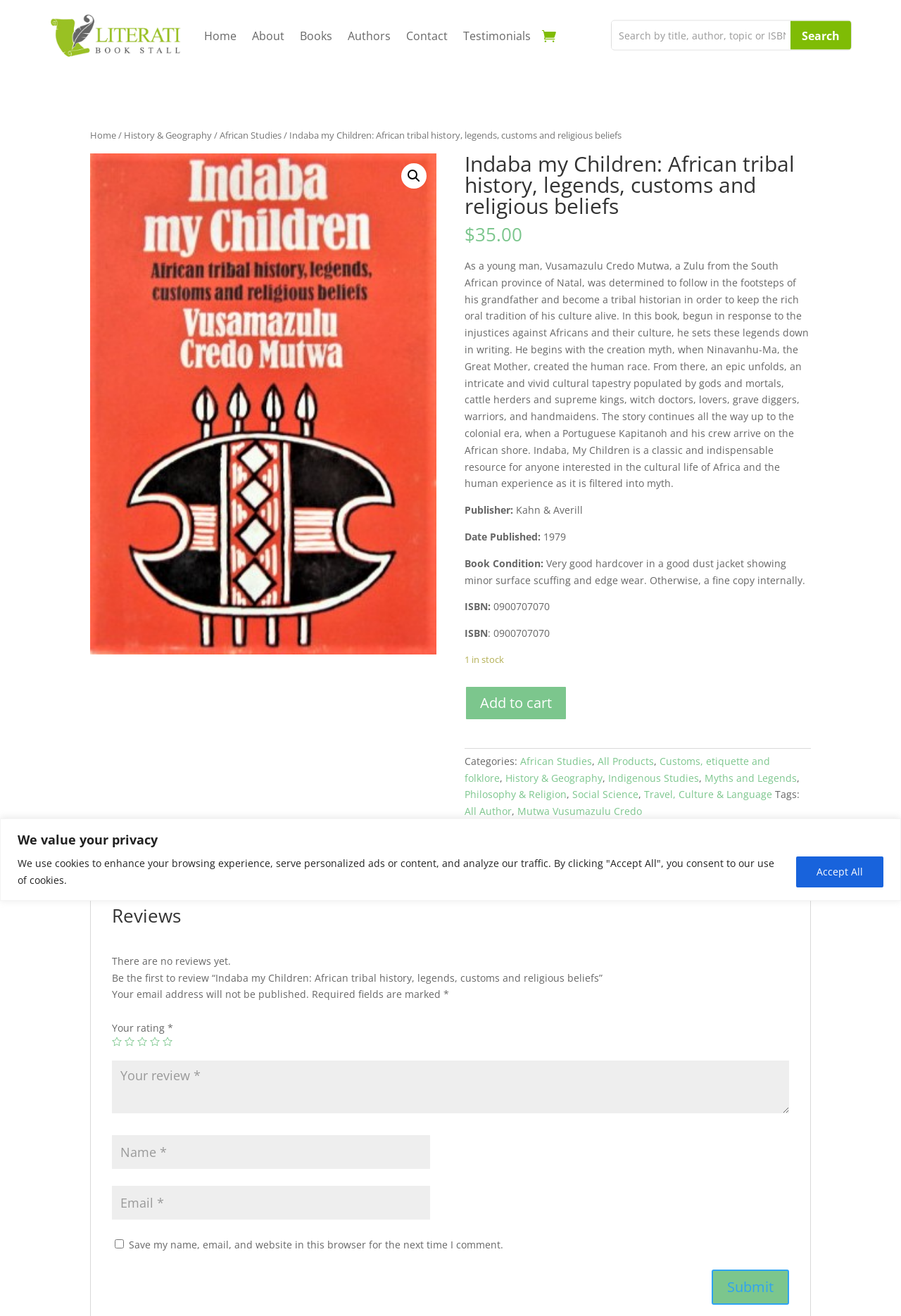Answer the question using only one word or a concise phrase: What is the condition of the book?

Very good hardcover